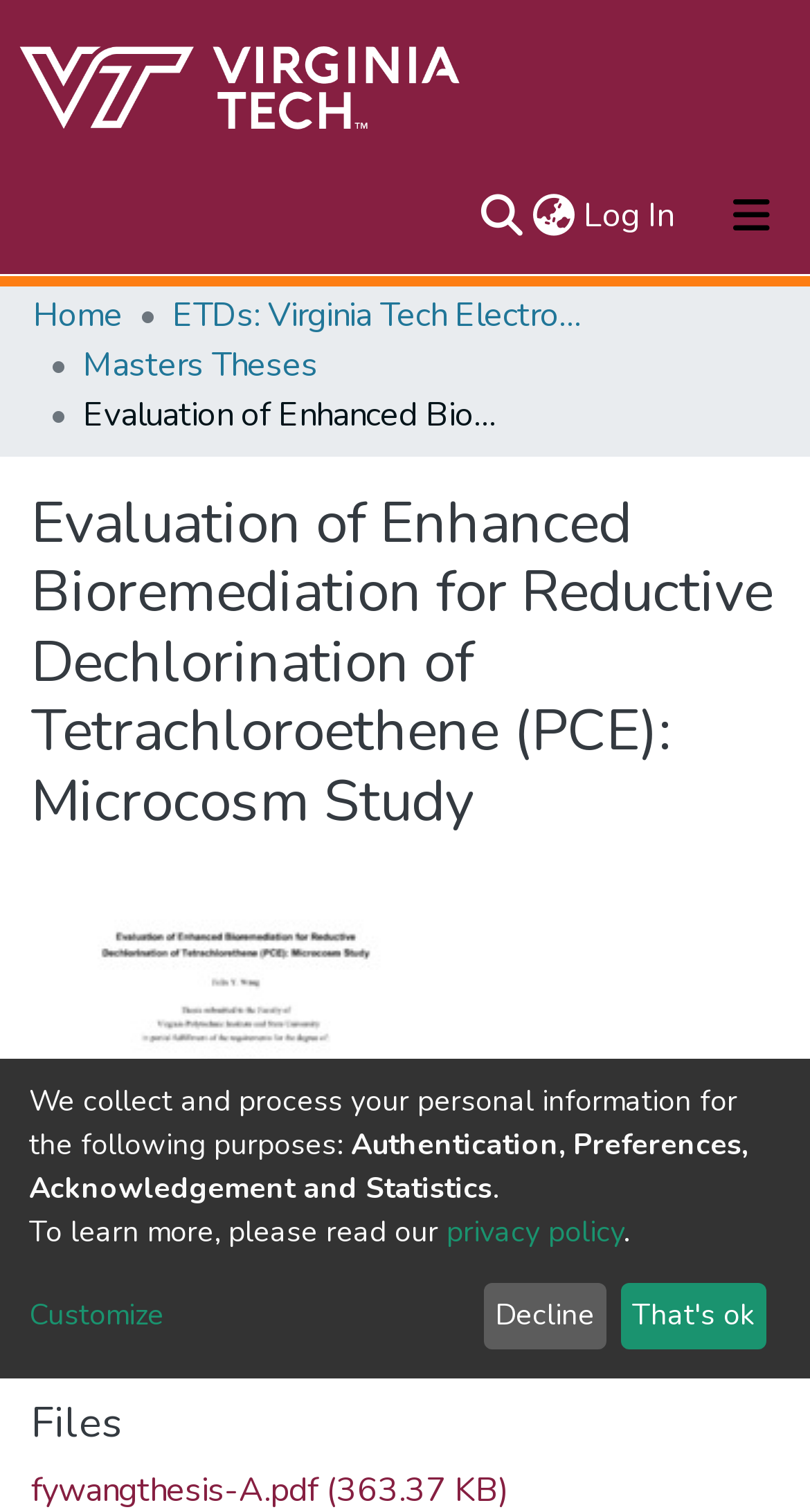Please locate the clickable area by providing the bounding box coordinates to follow this instruction: "Go to About page".

[0.041, 0.183, 0.959, 0.238]